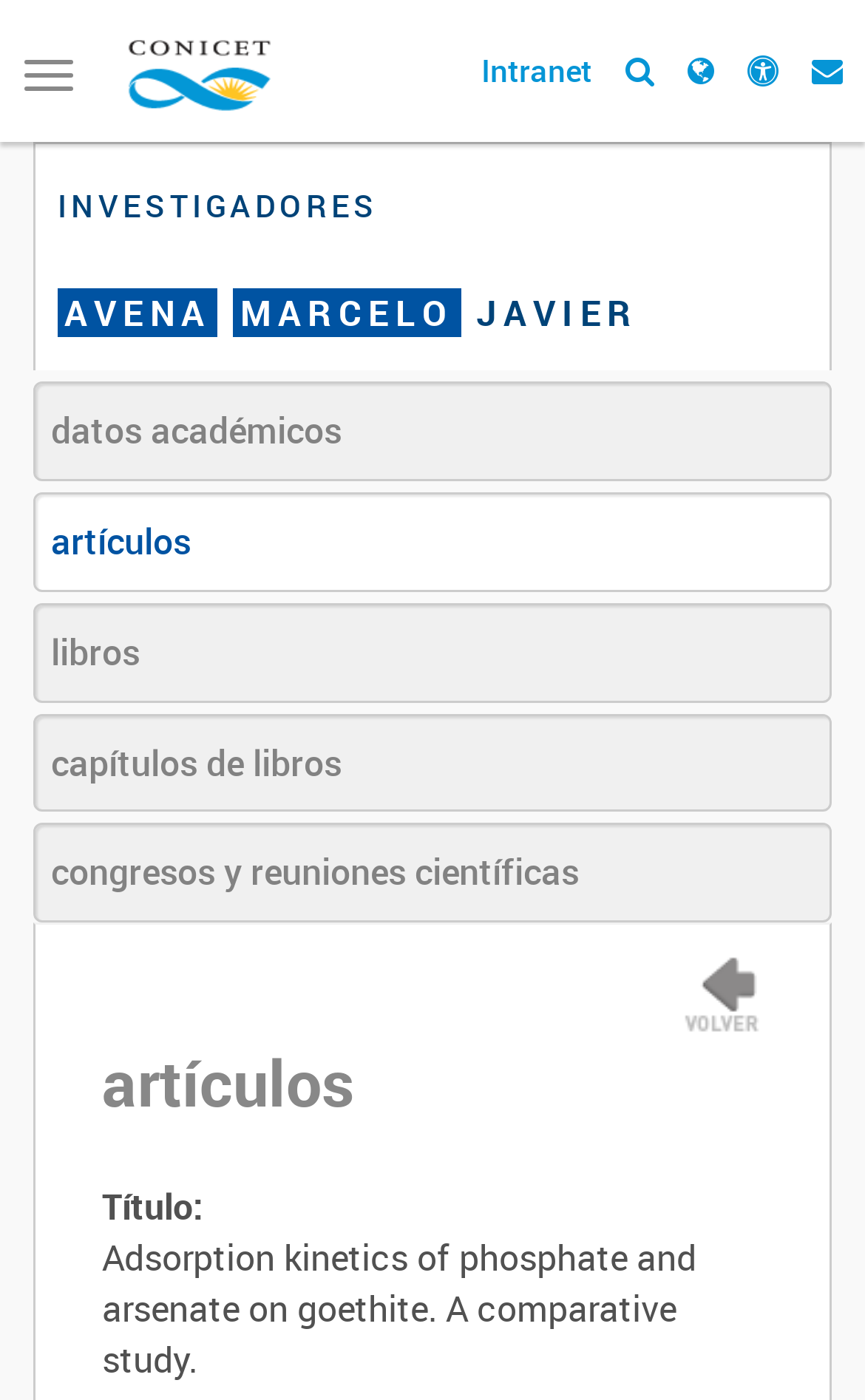Bounding box coordinates are specified in the format (top-left x, top-left y, bottom-right x, bottom-right y). All values are floating point numbers bounded between 0 and 1. Please provide the bounding box coordinate of the region this sentence describes: congresos y reuniones científicas

[0.038, 0.588, 0.962, 0.659]